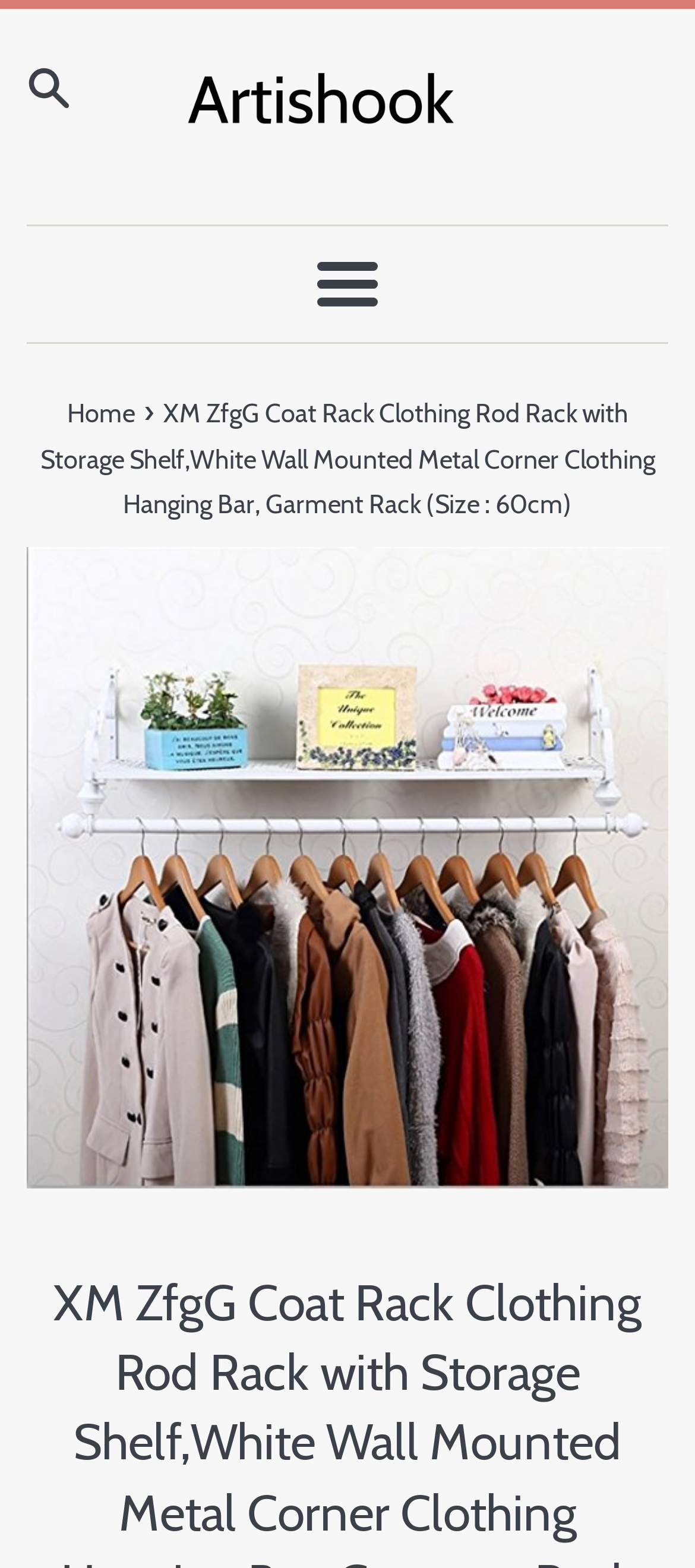Locate and provide the bounding box coordinates for the HTML element that matches this description: "Menu".

[0.457, 0.167, 0.543, 0.196]